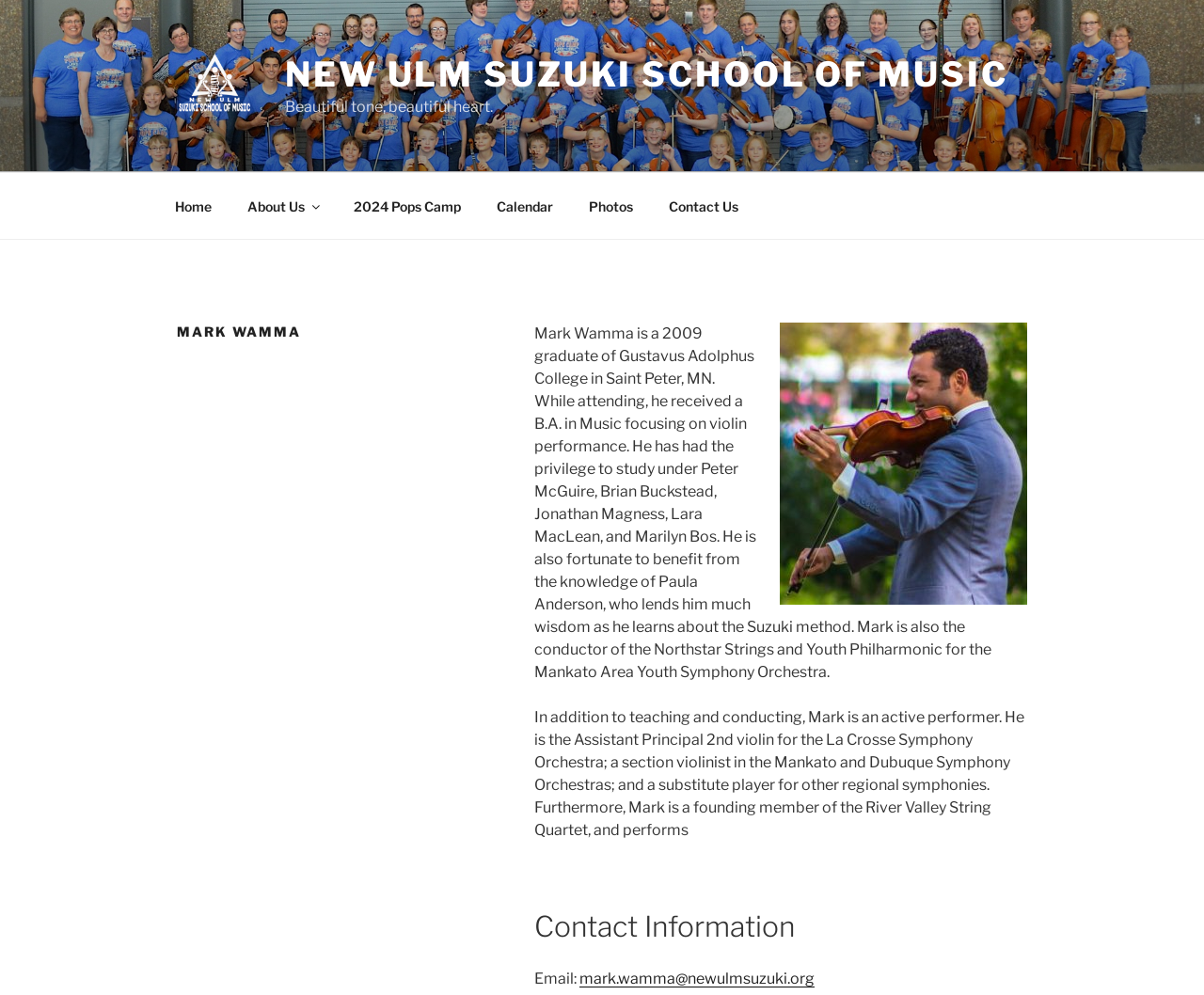What is Mark Wamma's email address?
By examining the image, provide a one-word or phrase answer.

mark.wamma@newulmsuzuki.org